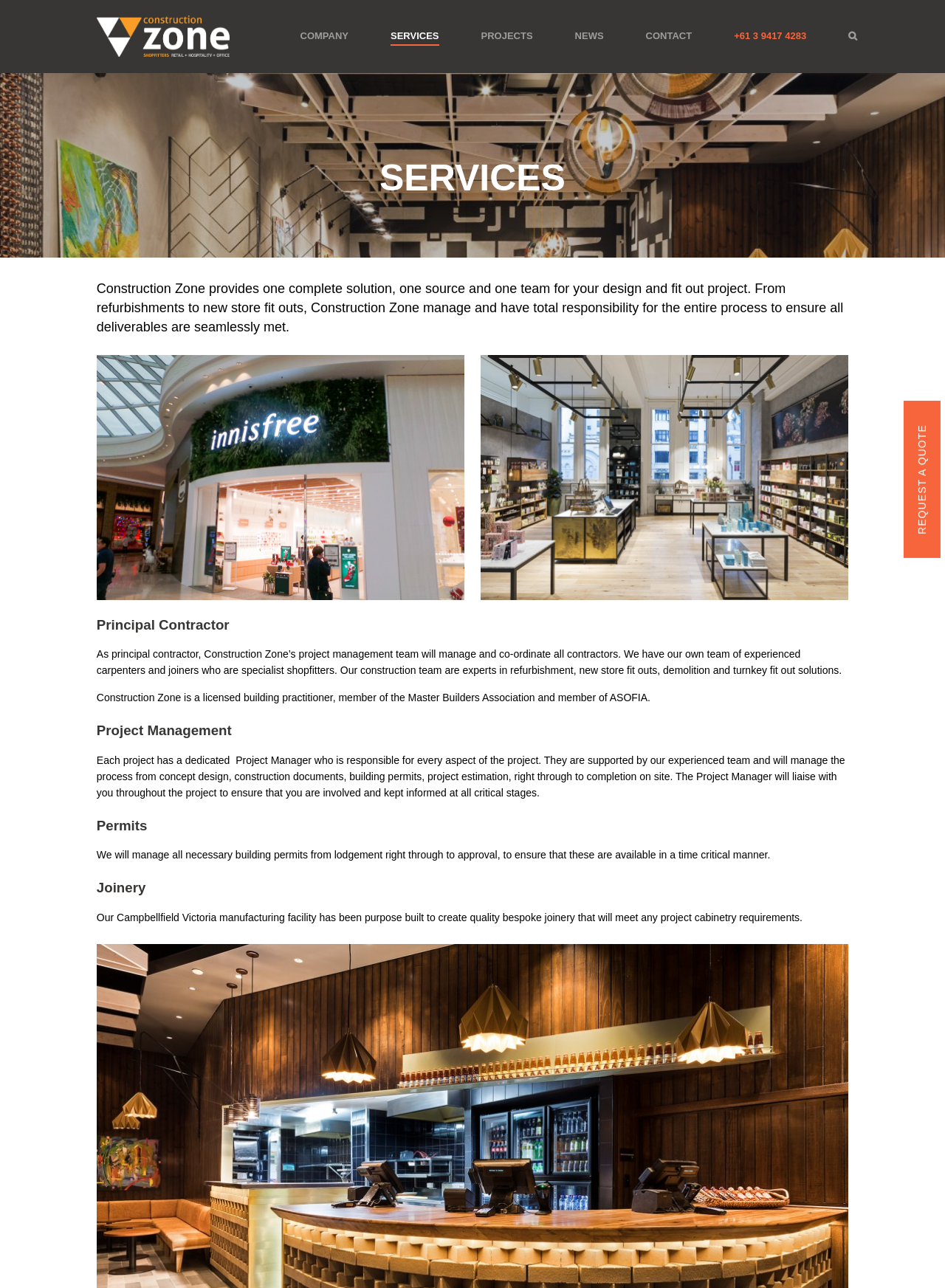What is Construction Zone's team composed of?
Please respond to the question with as much detail as possible.

According to the webpage, Construction Zone's team is composed of experienced carpenters and joiners who are specialist shopfitters, and they have their own team of experts in refurbishment, new store fit outs, demolition, and turnkey fit out solutions.